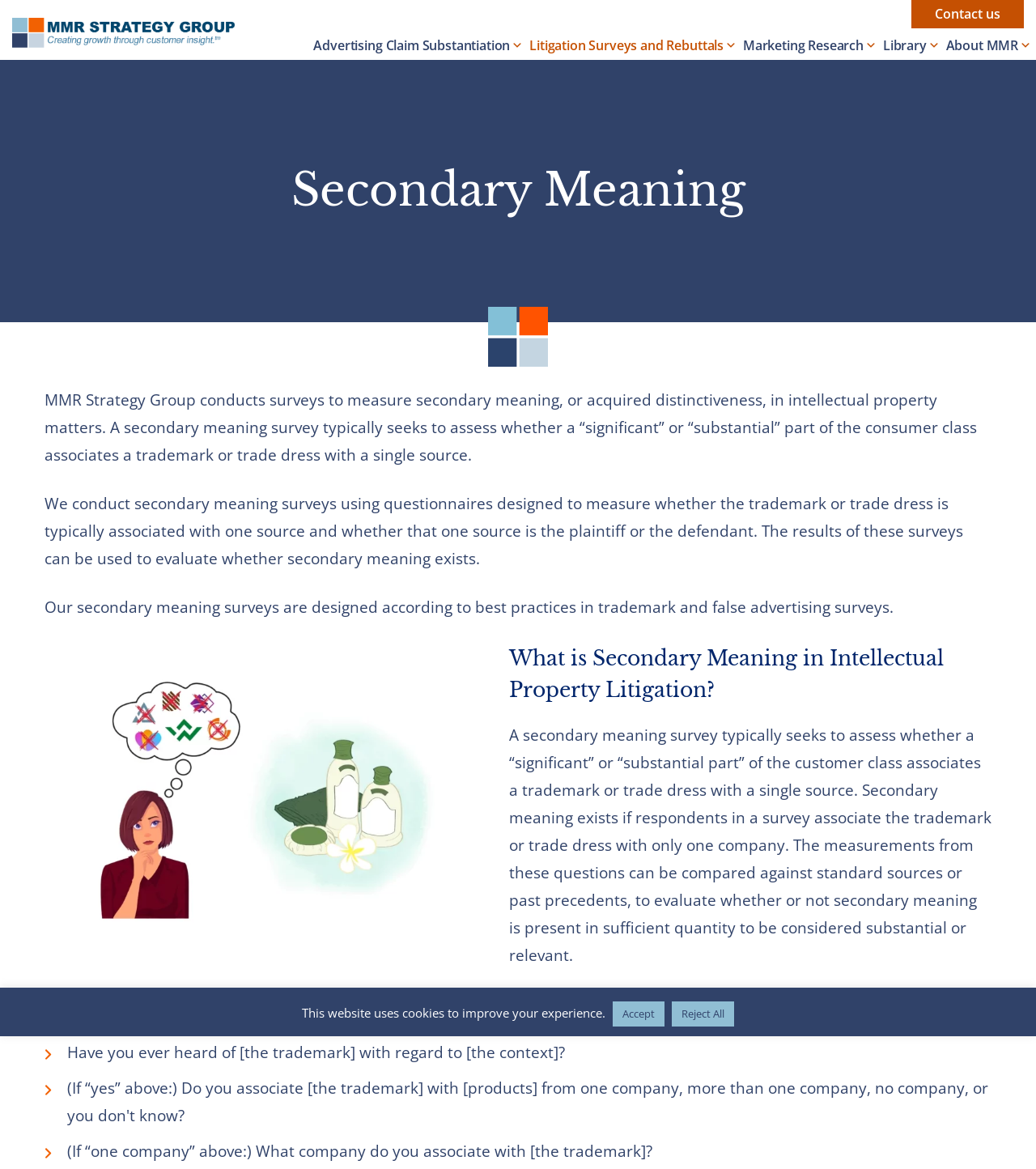Answer the question below with a single word or a brief phrase: 
What is the purpose of secondary meaning surveys?

To assess association